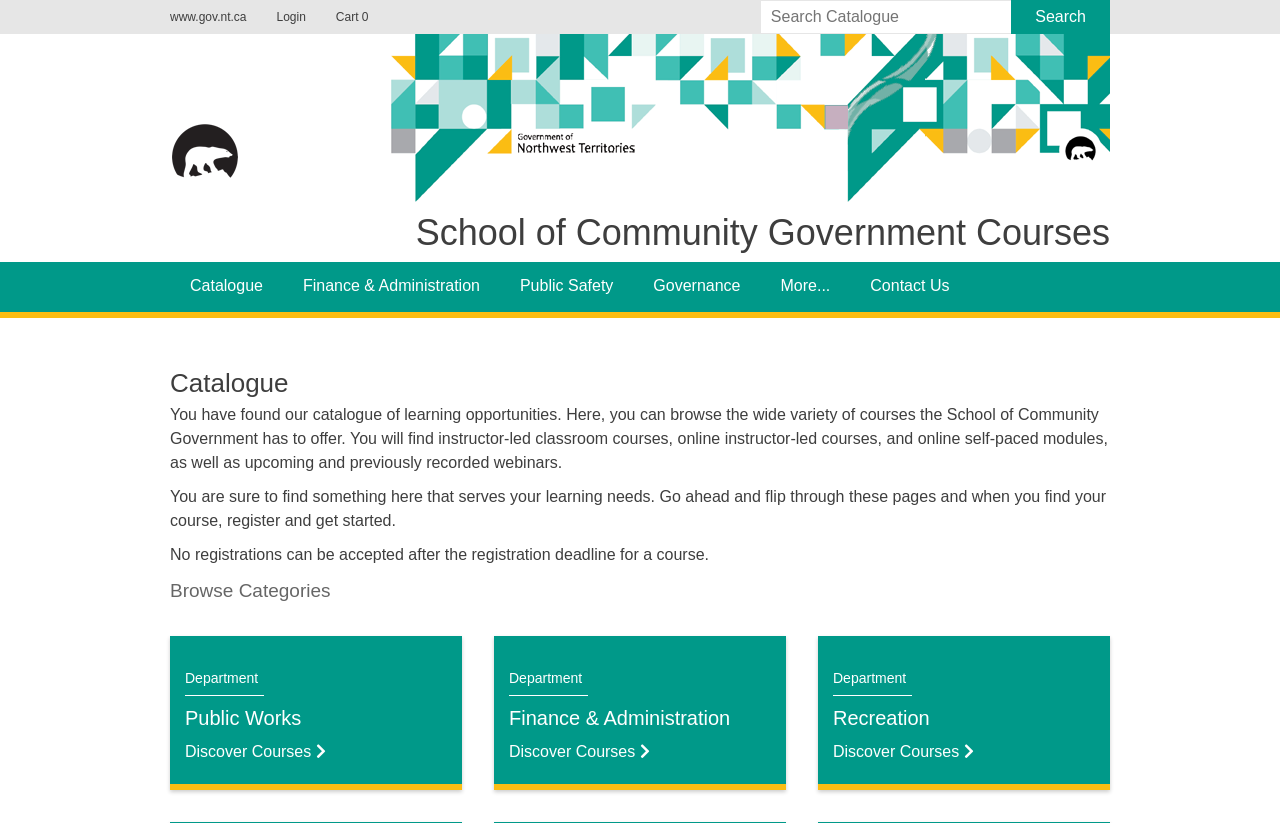Mark the bounding box of the element that matches the following description: "DepartmentPublic Works Discover Courses".

[0.133, 0.772, 0.361, 0.959]